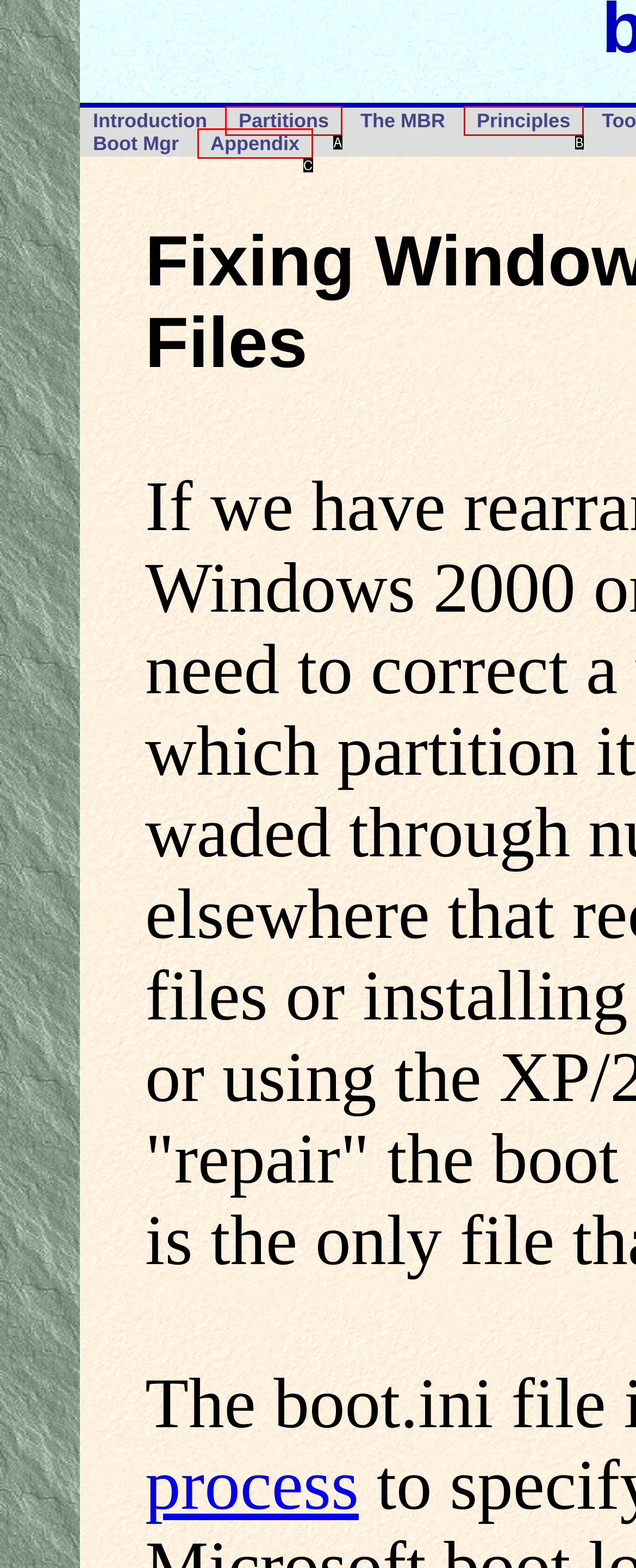Match the following description to the correct HTML element: Principles Indicate your choice by providing the letter.

B